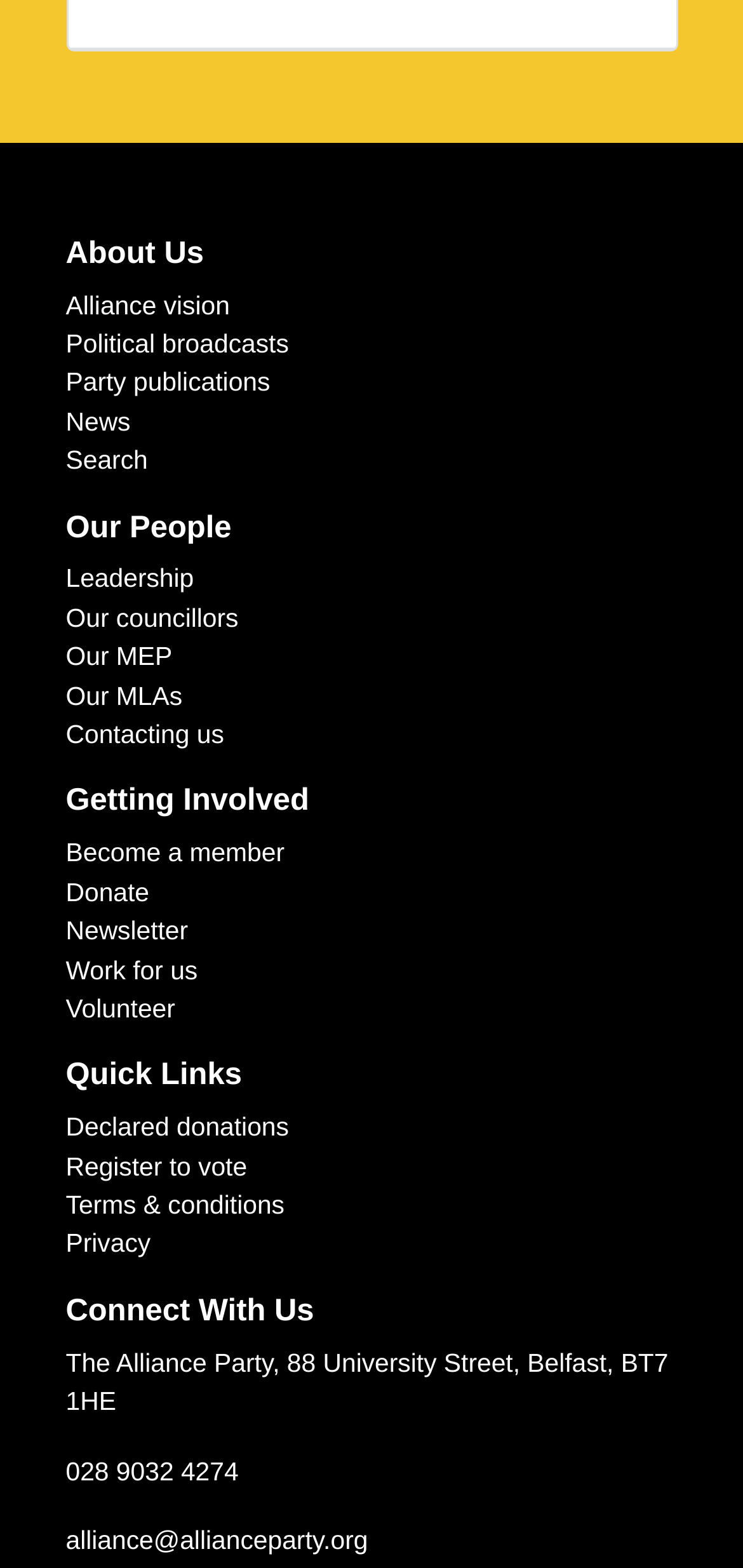Indicate the bounding box coordinates of the element that must be clicked to execute the instruction: "Become a member". The coordinates should be given as four float numbers between 0 and 1, i.e., [left, top, right, bottom].

[0.088, 0.535, 0.383, 0.553]